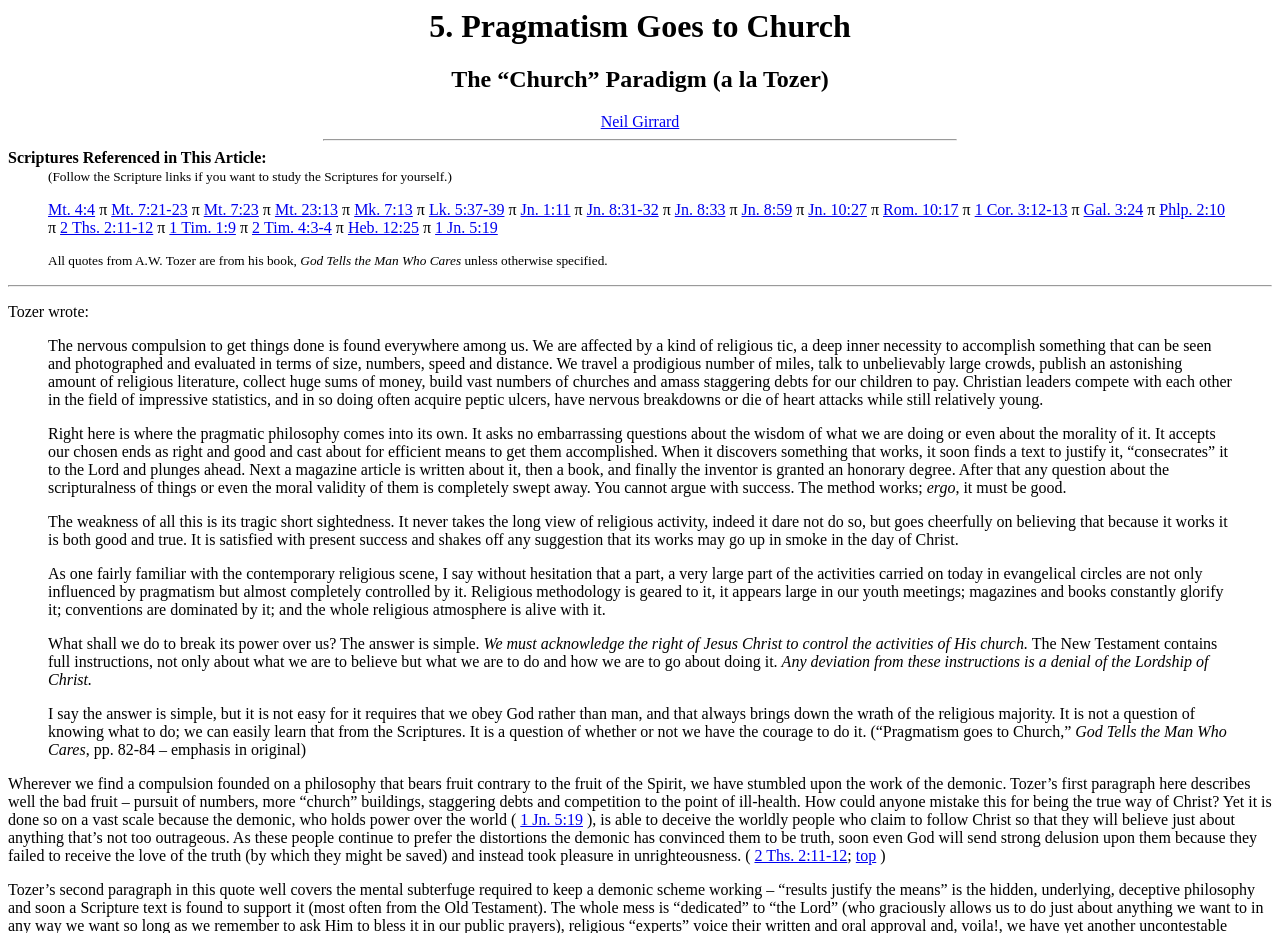Indicate the bounding box coordinates of the element that must be clicked to execute the instruction: "Click the link '1 Jn. 5:19'". The coordinates should be given as four float numbers between 0 and 1, i.e., [left, top, right, bottom].

[0.406, 0.87, 0.455, 0.888]